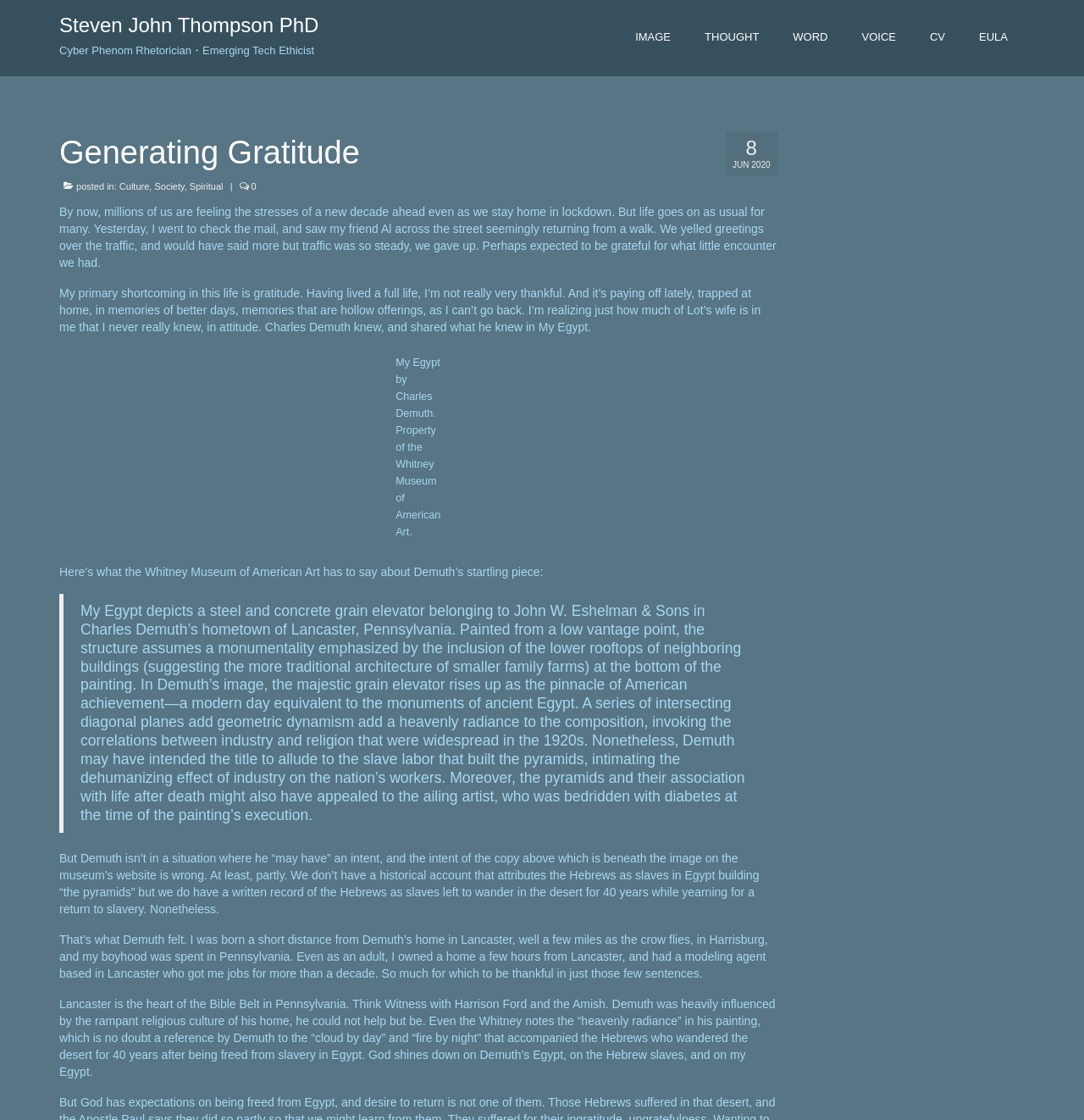Bounding box coordinates should be provided in the format (top-left x, top-left y, bottom-right x, bottom-right y) with all values between 0 and 1. Identify the bounding box for this UI element: Steven John Thompson PhD

[0.055, 0.012, 0.294, 0.033]